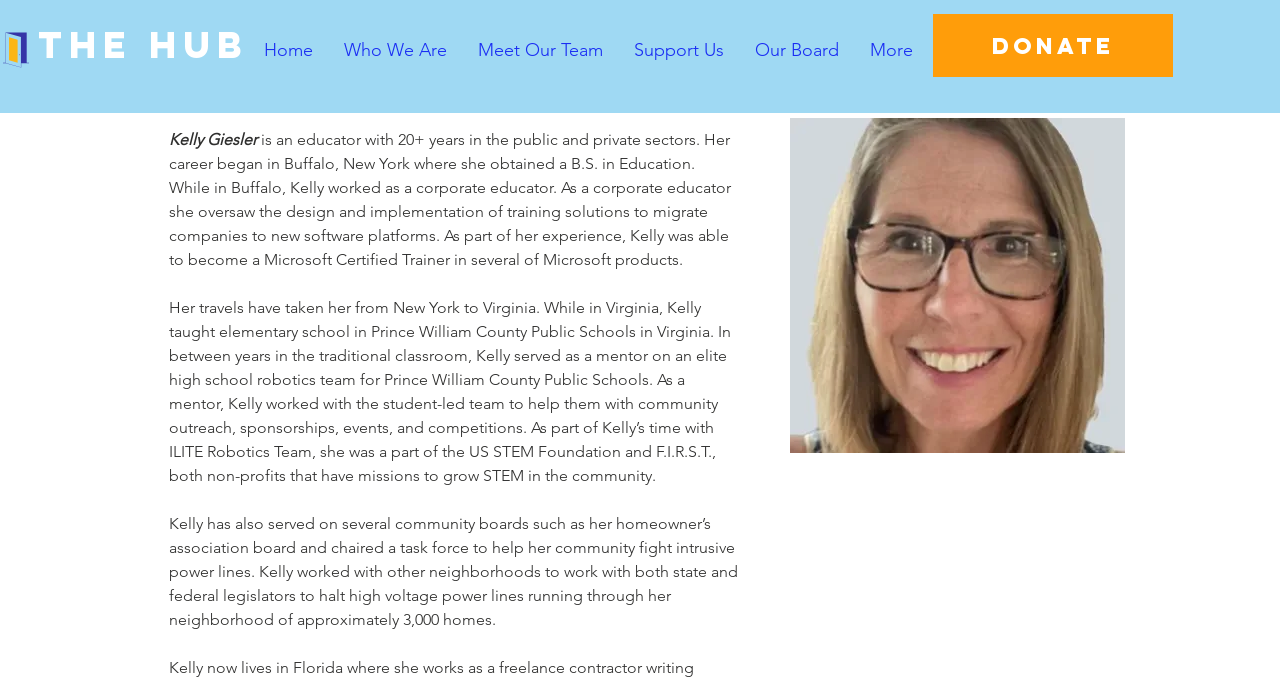Please give a short response to the question using one word or a phrase:
What is the name of the robotics team Kelly mentored?

ILITE Robotics Team